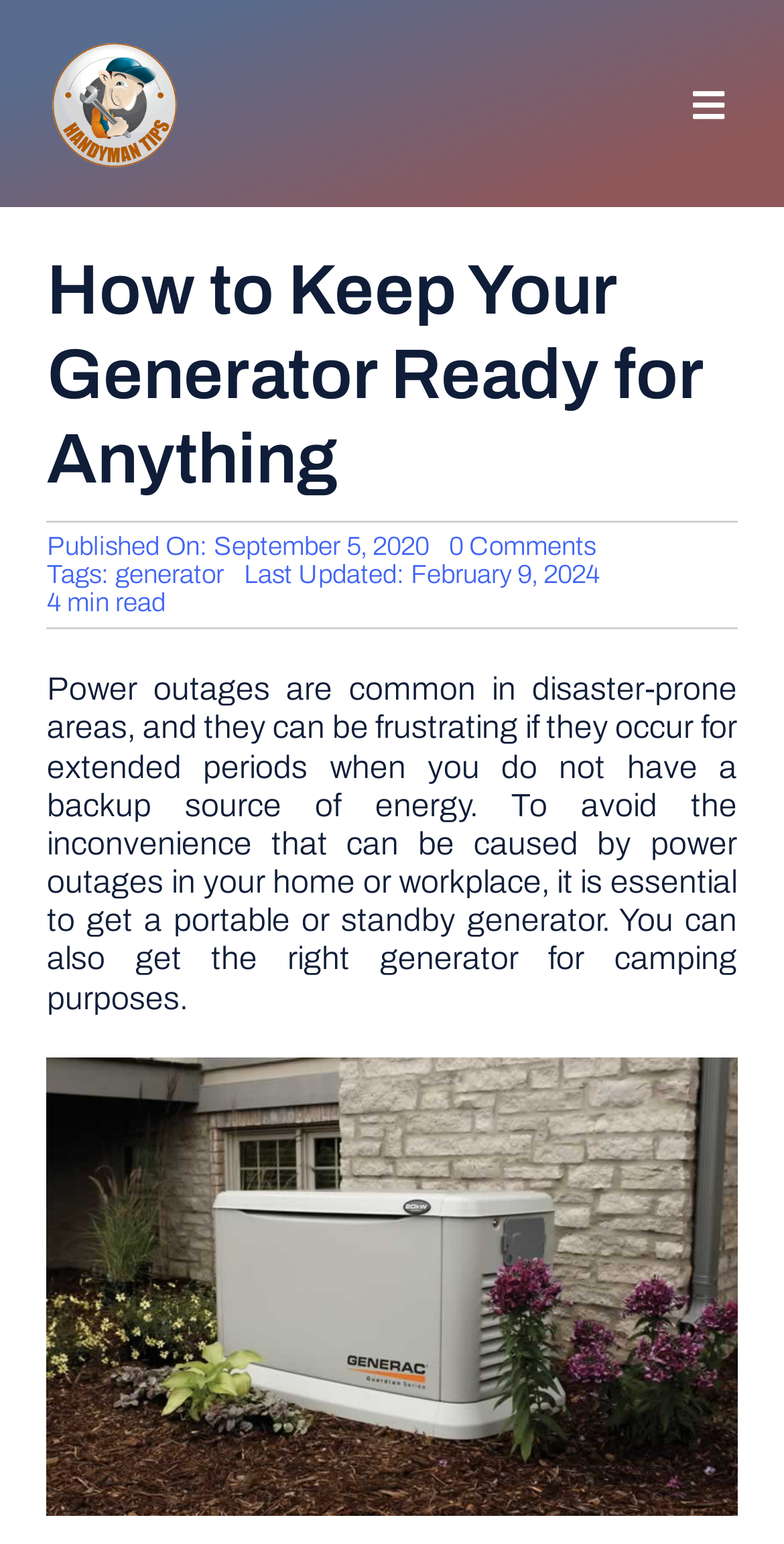Can you look at the image and give a comprehensive answer to the question:
What is the purpose of the image?

The image is likely an illustration of a generator or a related scenario, as it is placed below the introductory text and has a caption 'How to Keep Your Generator Ready for Anything'. Its purpose is to visually support the article's content.